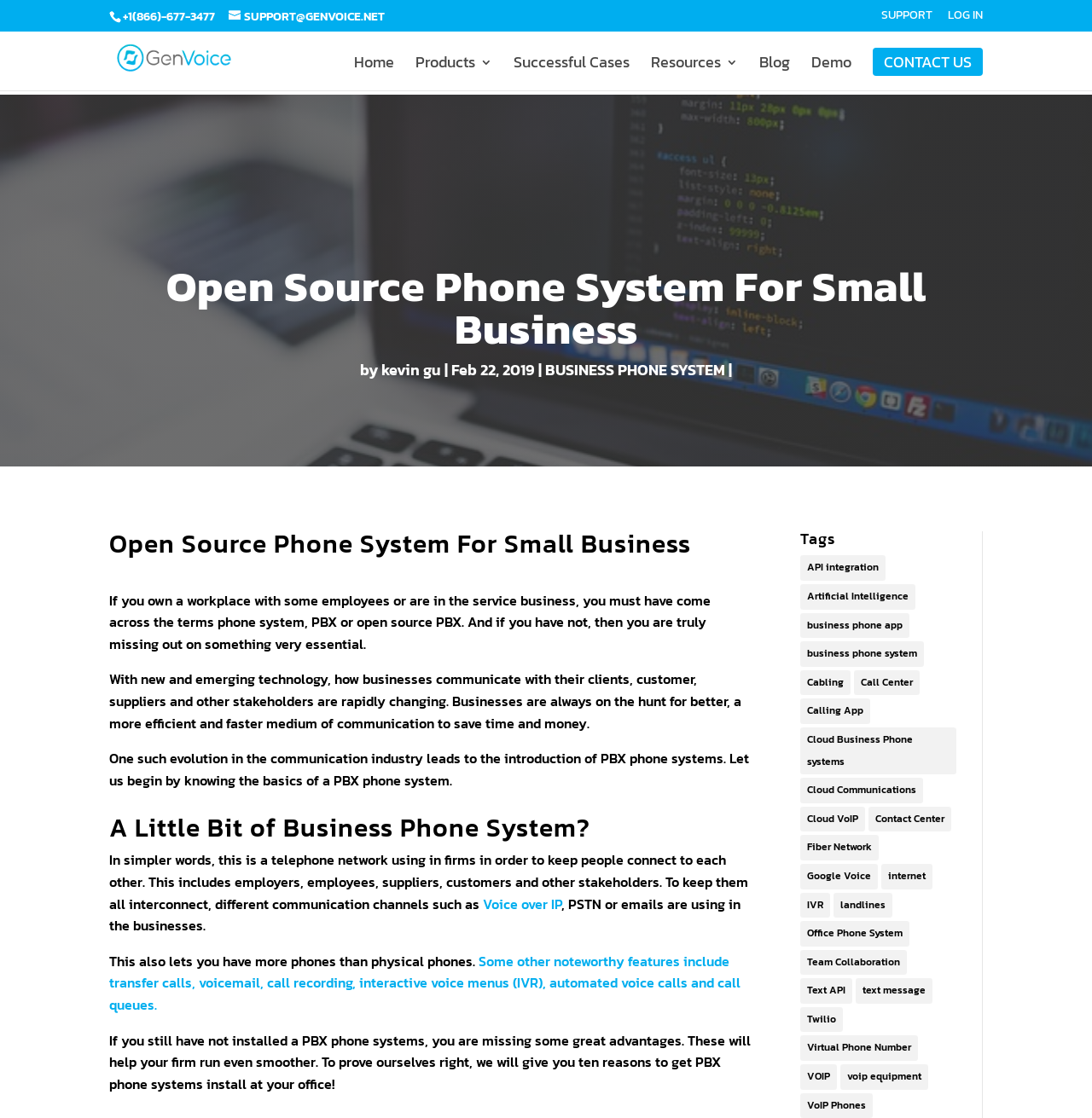What is the phone number at the top of the page?
Analyze the image and provide a thorough answer to the question.

I found the phone number at the top of the page by looking at the static text element with the bounding box coordinates [0.113, 0.006, 0.197, 0.023]. The text content of this element is '+1(866)-677-3477', which is the phone number.